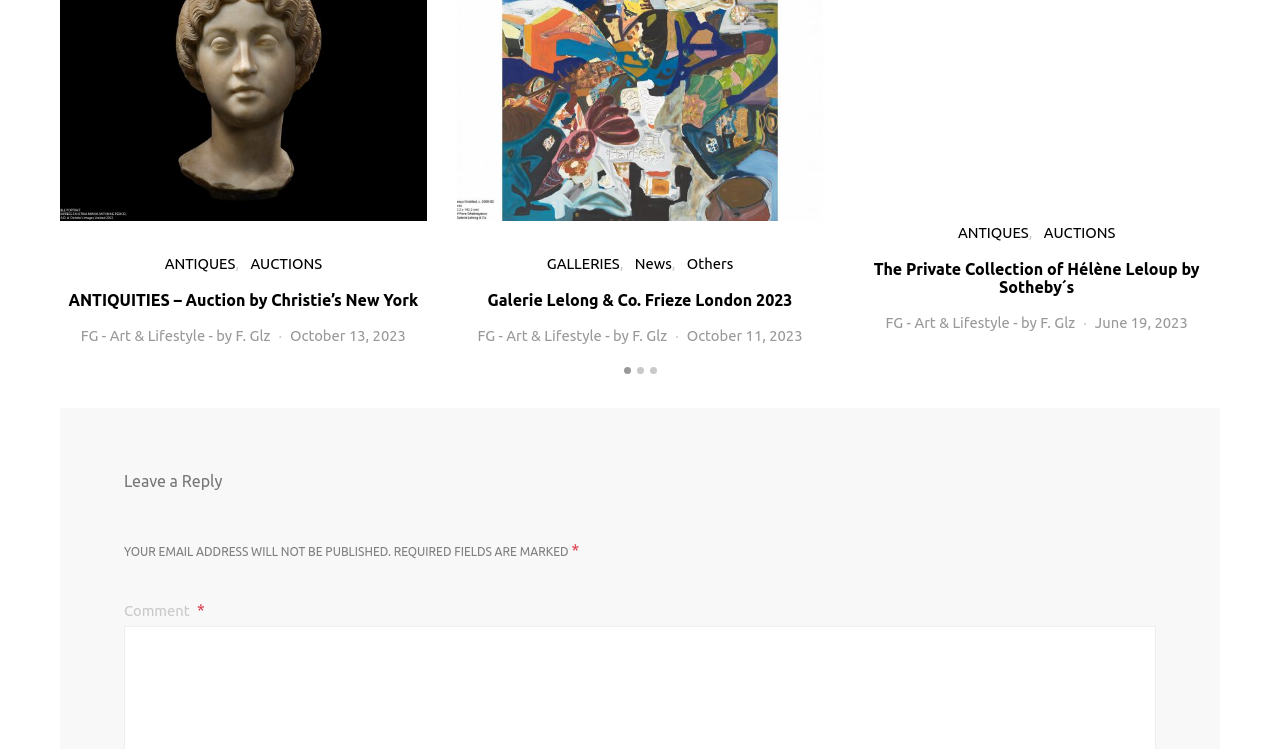How many auction links are there?
Look at the image and answer the question with a single word or phrase.

3